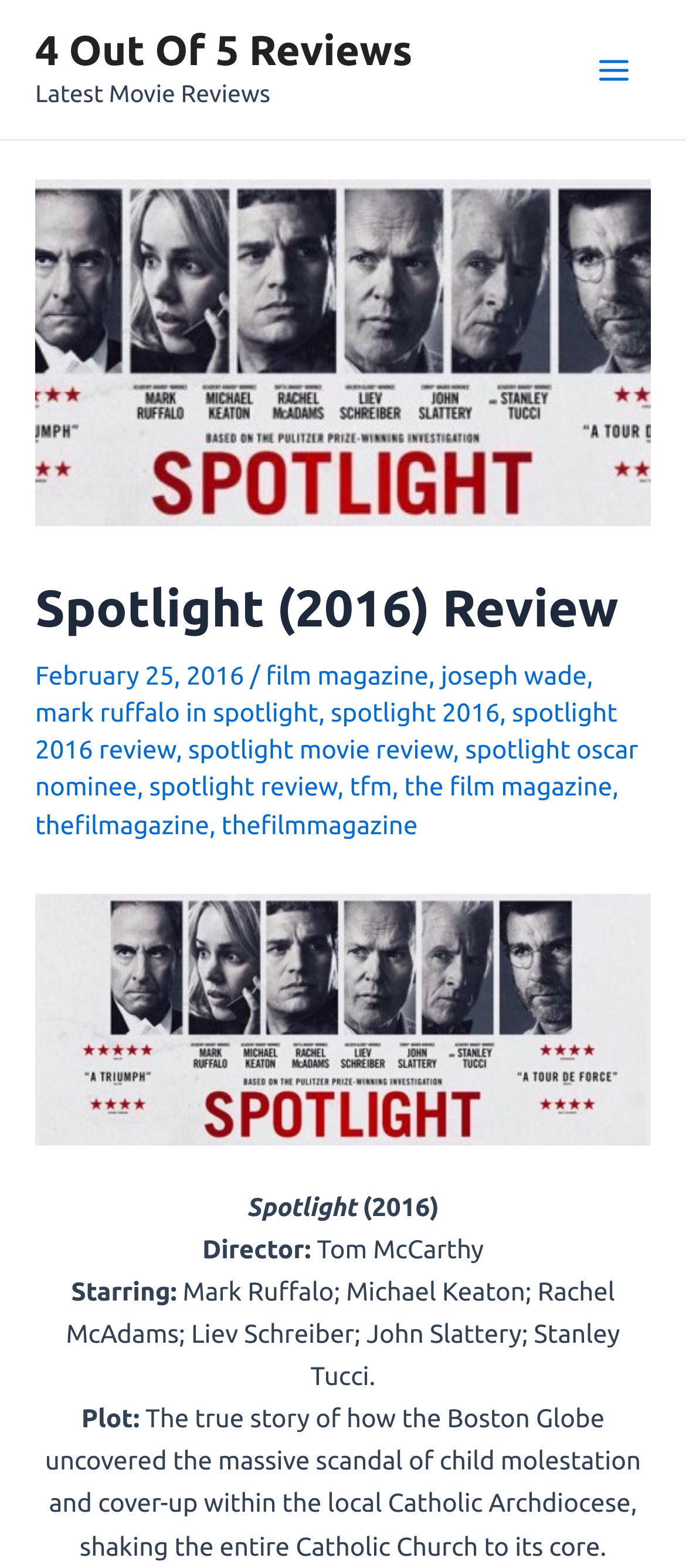Predict the bounding box coordinates of the area that should be clicked to accomplish the following instruction: "Visit the 'film magazine' website". The bounding box coordinates should consist of four float numbers between 0 and 1, i.e., [left, top, right, bottom].

[0.388, 0.421, 0.625, 0.44]